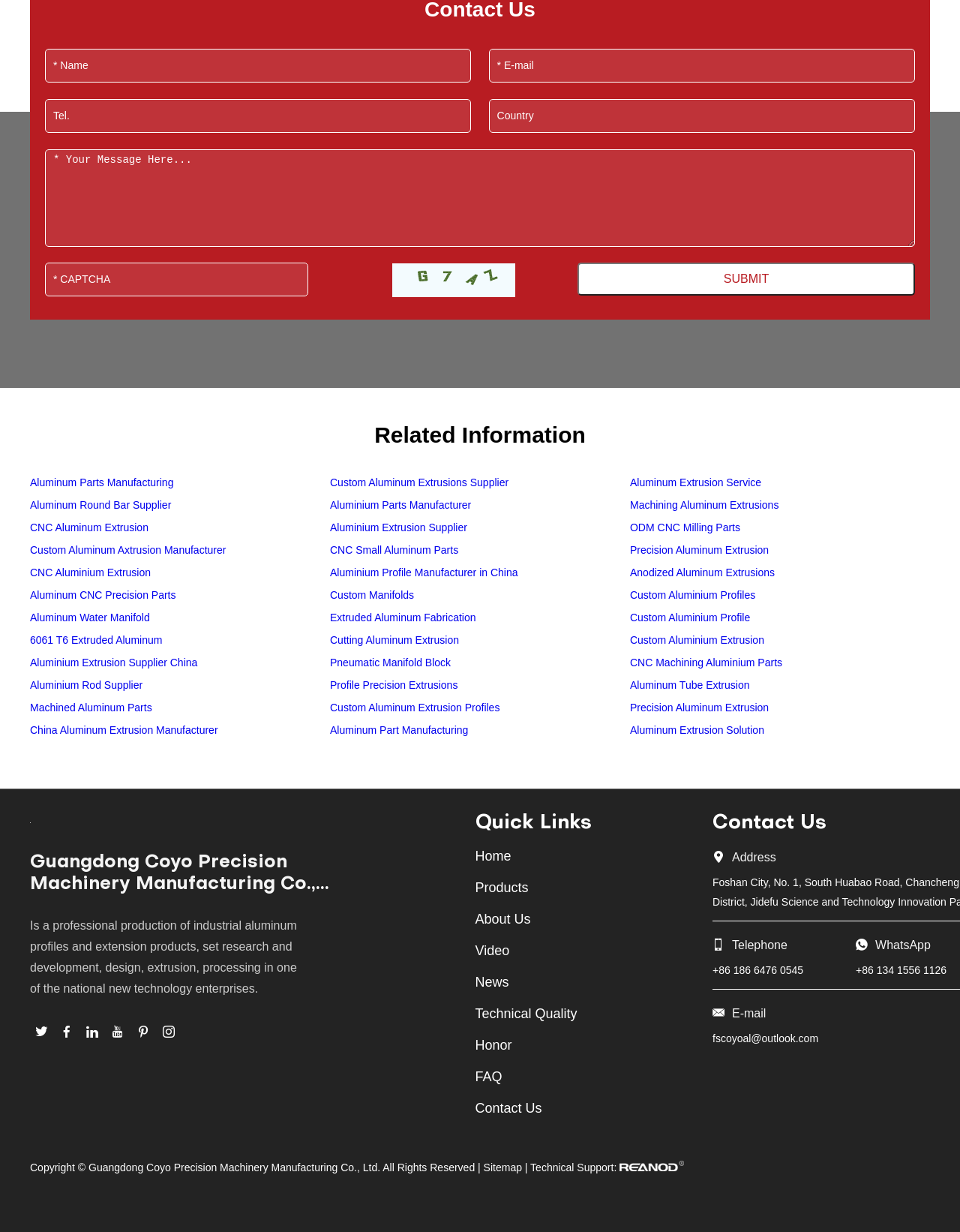What type of products does the company manufacture?
Kindly offer a detailed explanation using the data available in the image.

The webpage has multiple links related to aluminum parts manufacturing, custom aluminum extrusions, and aluminum extrusion services, suggesting that the company manufactures aluminum parts.